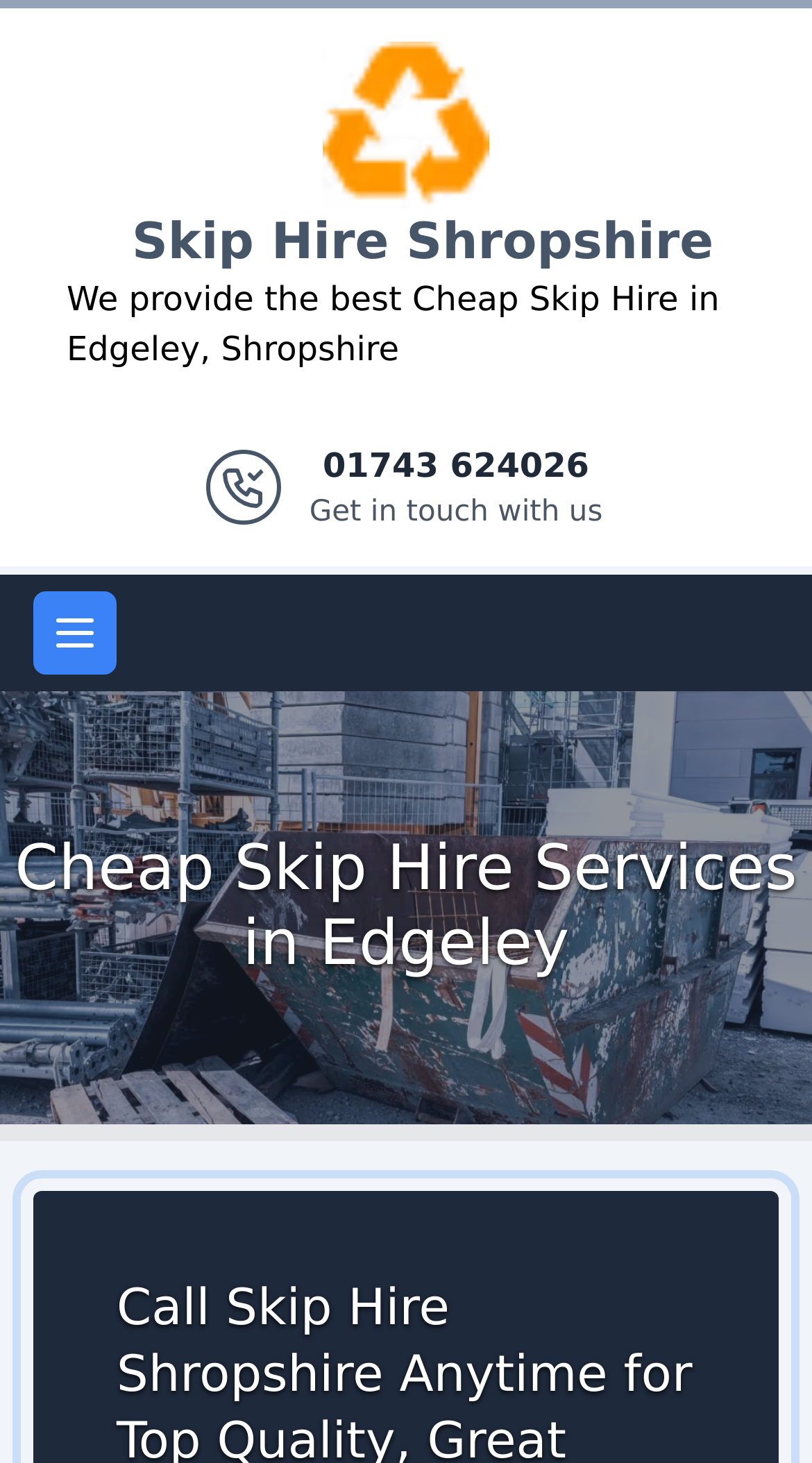Given the element description Logo, predict the bounding box coordinates for the UI element in the webpage screenshot. The format should be (top-left x, top-left y, bottom-right x, bottom-right y), and the values should be between 0 and 1.

[0.397, 0.031, 0.603, 0.058]